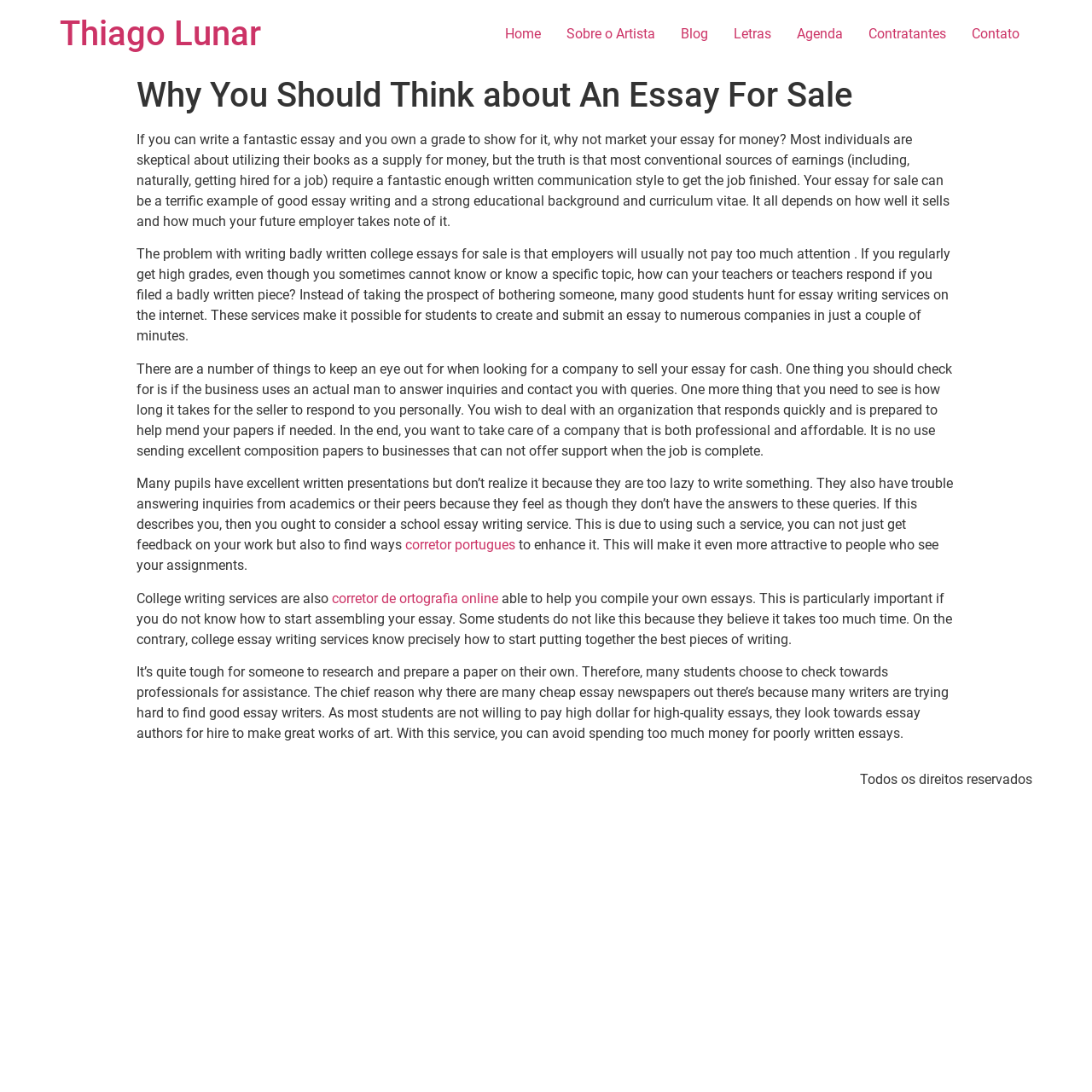Locate the bounding box coordinates of the element that should be clicked to execute the following instruction: "Click on the 'corretor de ortografia online' link".

[0.304, 0.54, 0.456, 0.555]